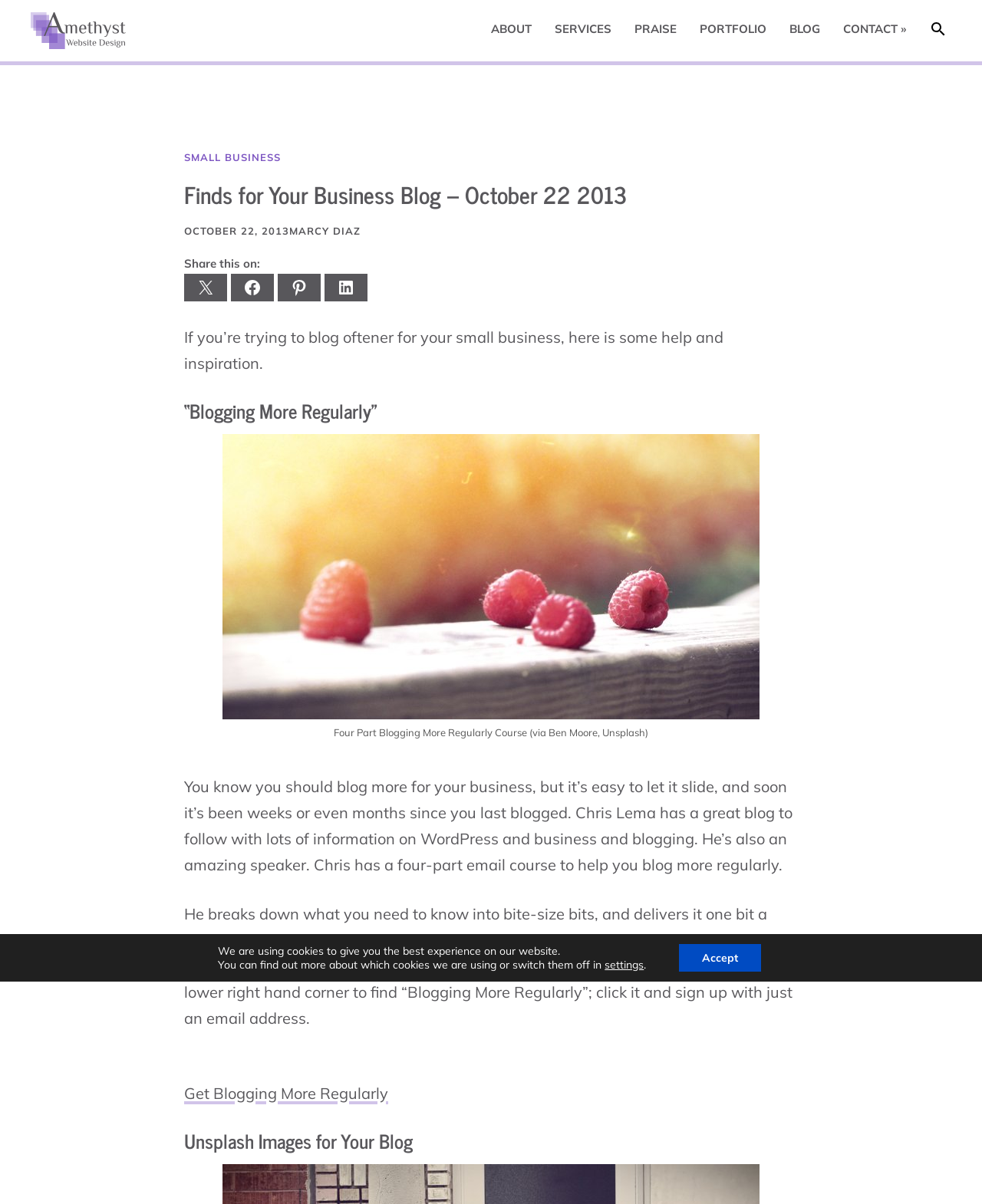What is the name of the course mentioned in the blog post?
Respond to the question with a well-detailed and thorough answer.

The course is mentioned in the blog post as a four-part email course to help business owners blog more regularly, and it is created by Chris Lema.